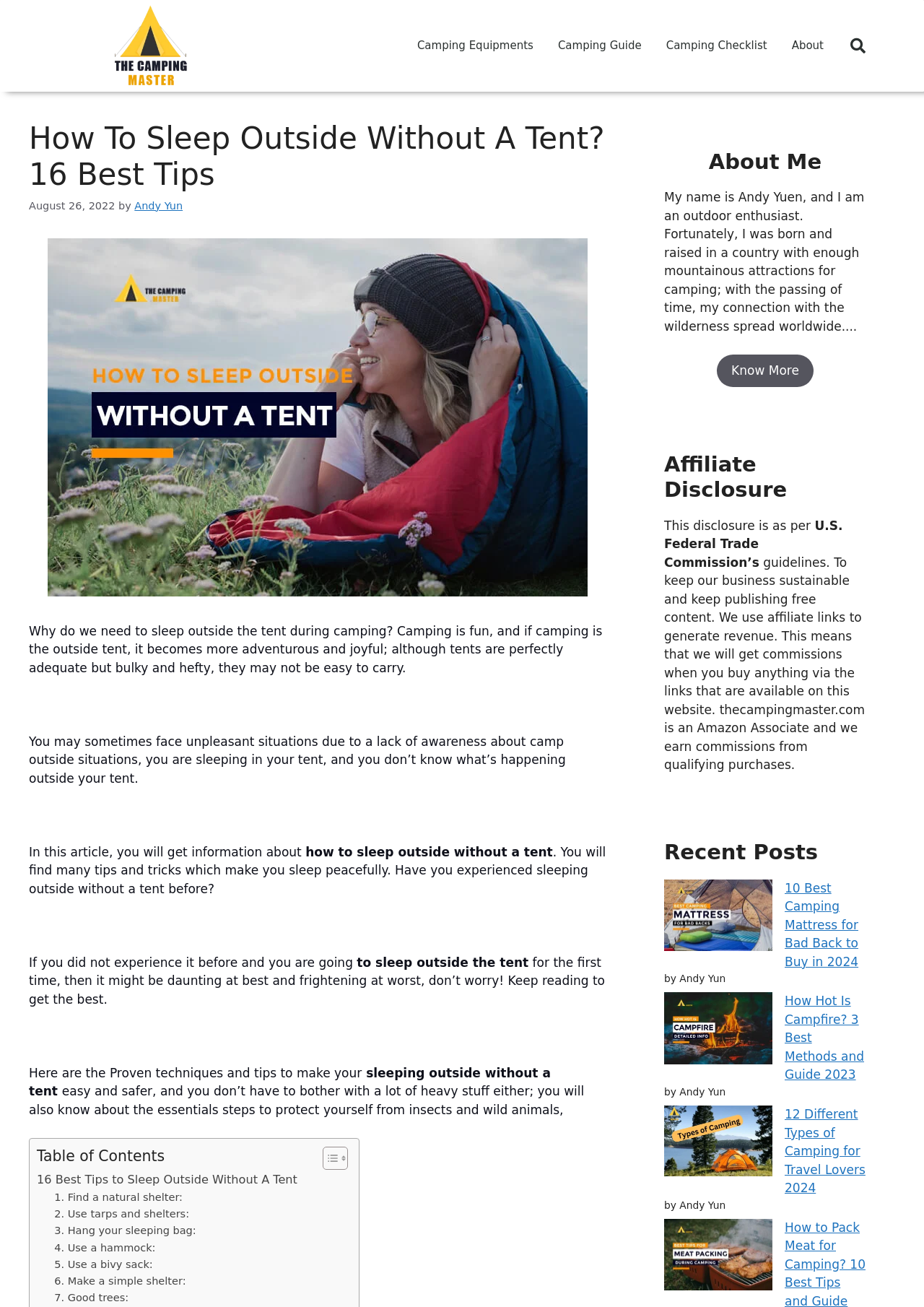Given the element description Personvernerklæring, identify the bounding box coordinates for the UI element on the webpage screenshot. The format should be (top-left x, top-left y, bottom-right x, bottom-right y), with values between 0 and 1.

None